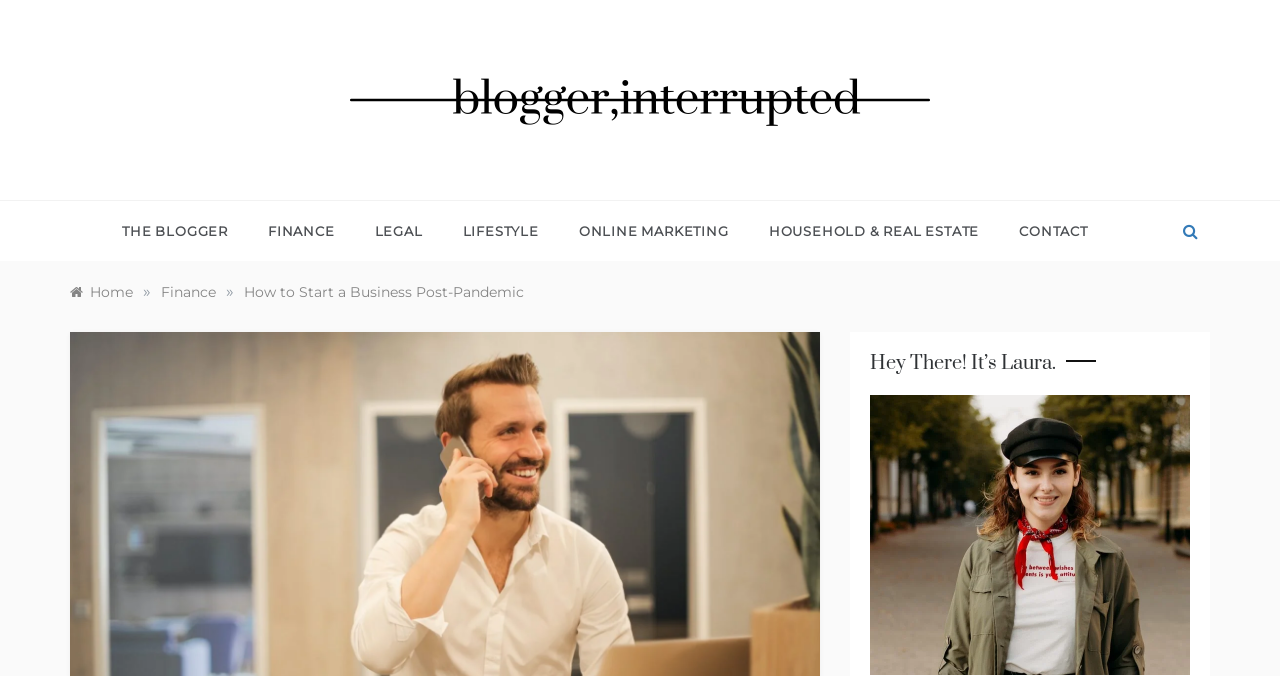Can you give a detailed response to the following question using the information from the image? What is the position of the image of the blogger?

I determined the position of the image by looking at the bounding box coordinates of the figure element that contains the image. The coordinates are [0.68, 0.585, 0.93, 0.999] which indicates that the image is located at the bottom right of the webpage.